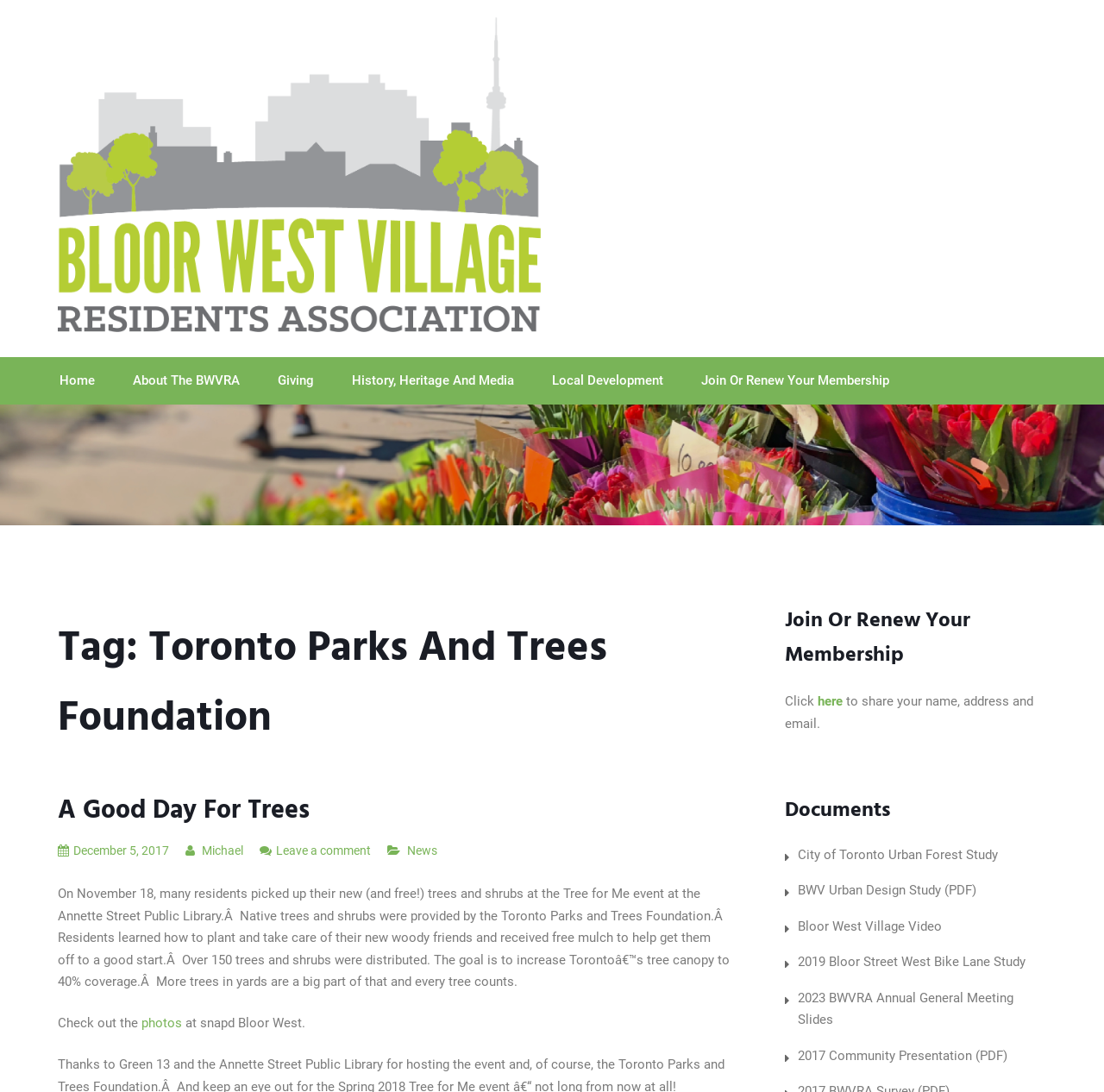Identify the bounding box coordinates of the area that should be clicked in order to complete the given instruction: "Download the City of Toronto Urban Forest Study". The bounding box coordinates should be four float numbers between 0 and 1, i.e., [left, top, right, bottom].

[0.723, 0.775, 0.904, 0.79]